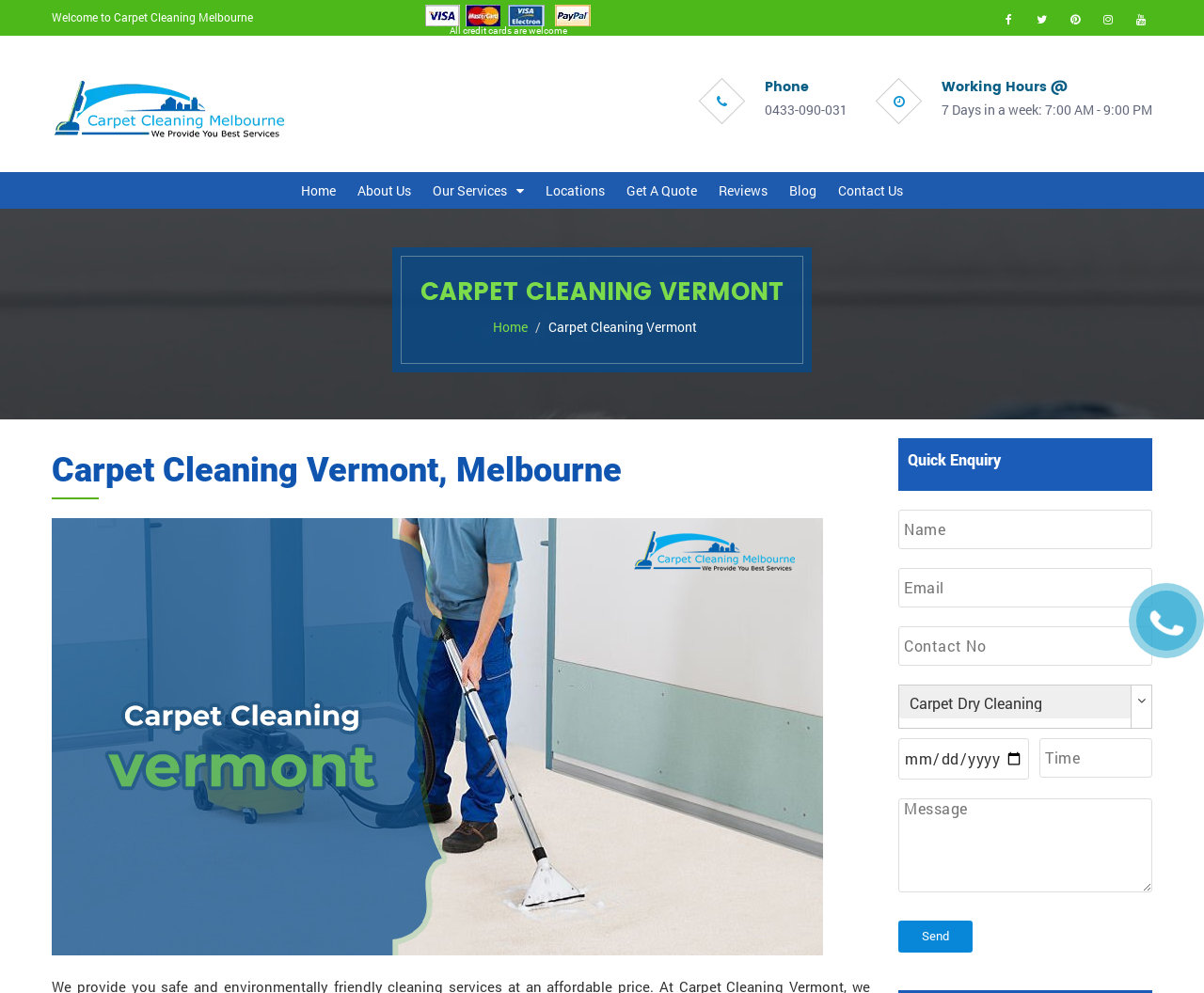Please identify the coordinates of the bounding box that should be clicked to fulfill this instruction: "Click the 'About Us' link".

[0.289, 0.173, 0.349, 0.21]